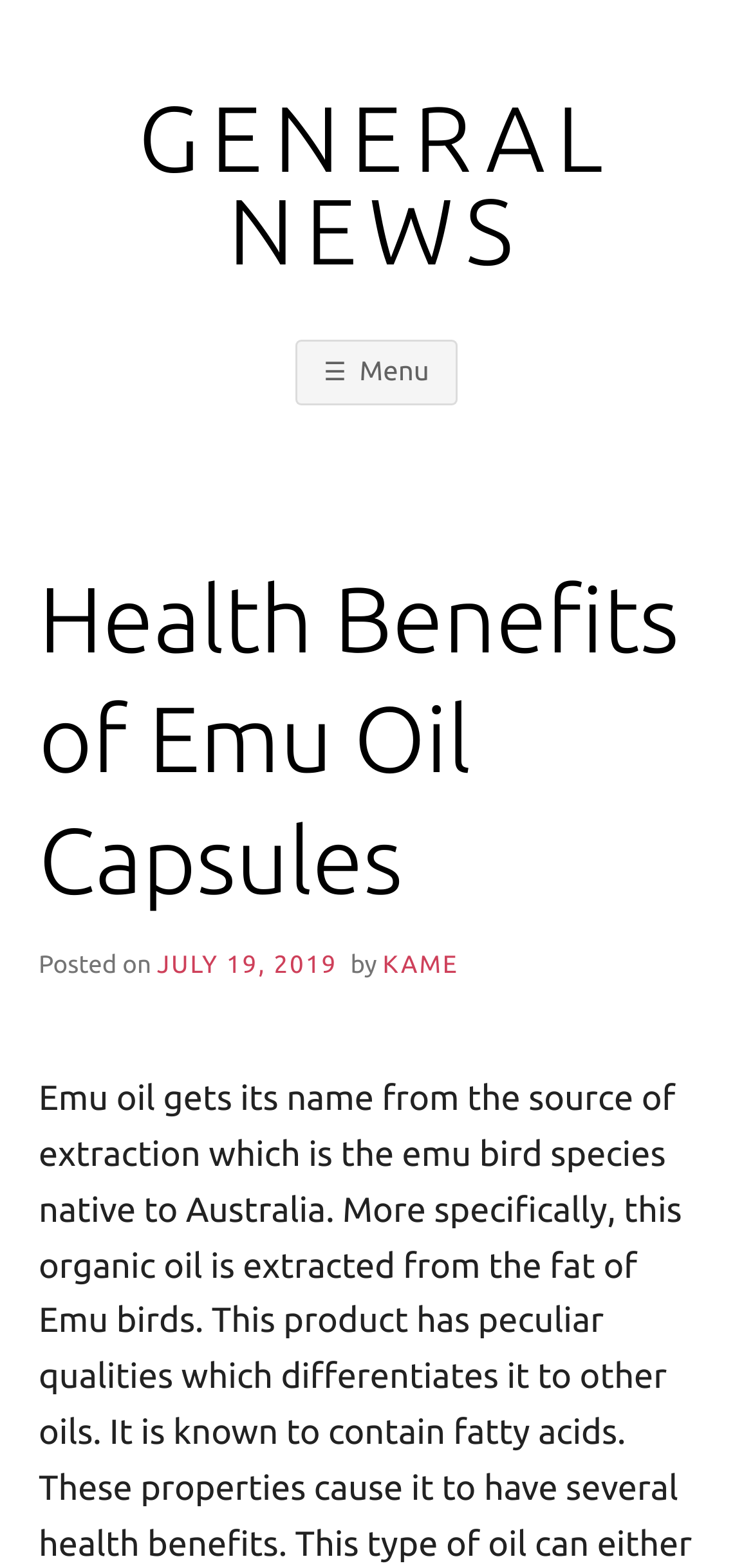Who is the author of the article?
Please describe in detail the information shown in the image to answer the question.

I found the author of the article by looking at the text 'by' followed by a link 'KAME' which indicates the author of the article.